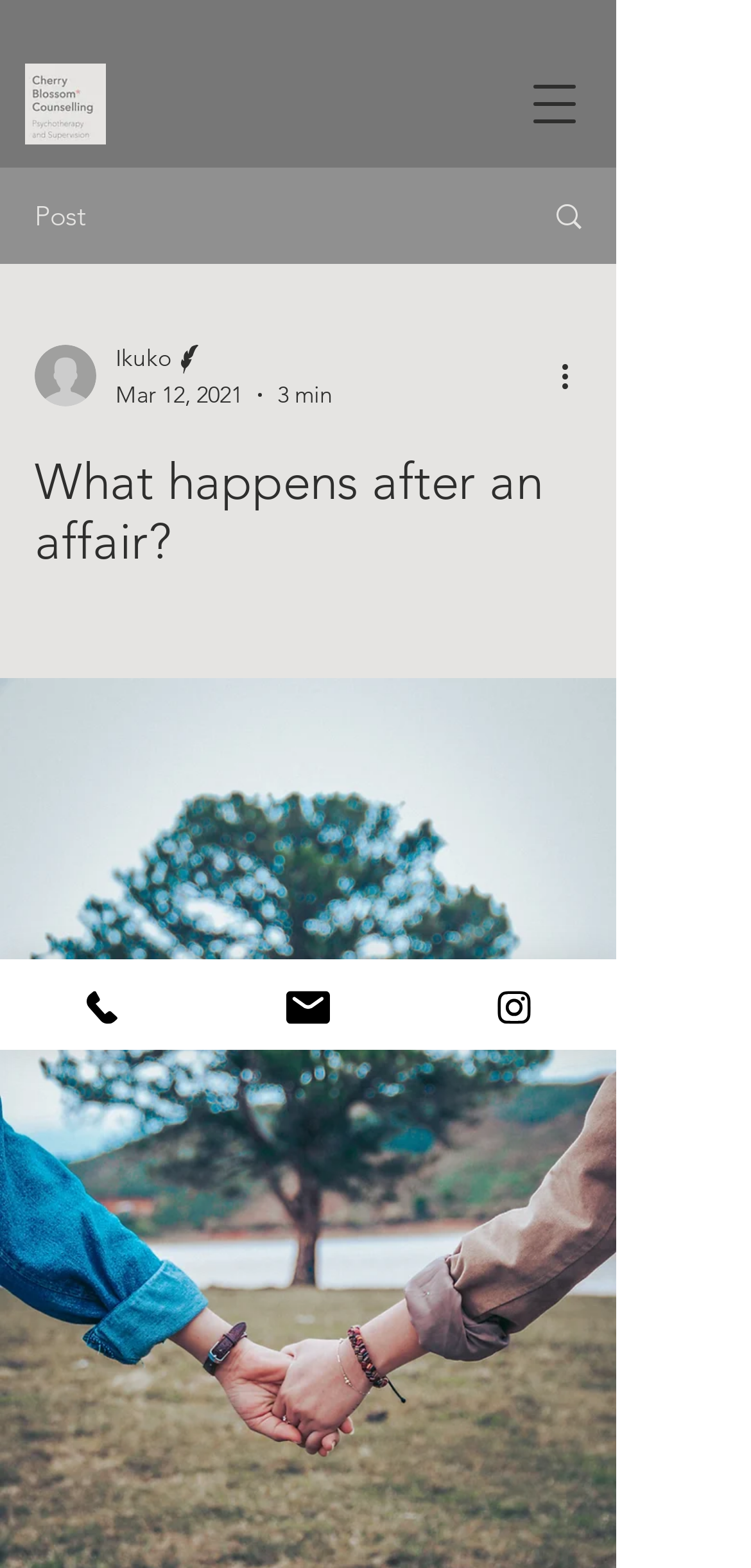What is the date of this post?
Look at the image and respond with a single word or a short phrase.

Mar 12, 2021